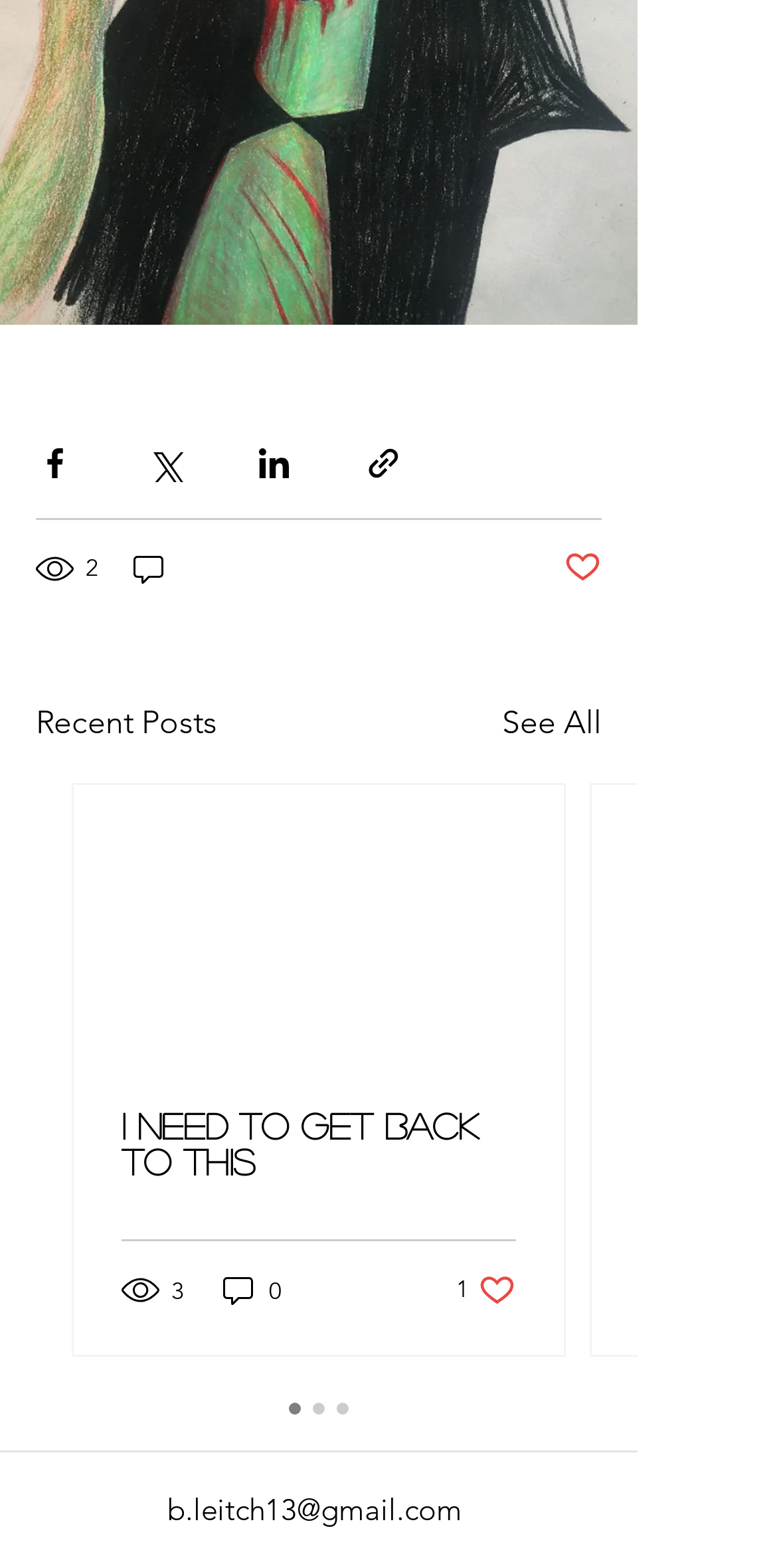Determine the coordinates of the bounding box that should be clicked to complete the instruction: "Share via Facebook". The coordinates should be represented by four float numbers between 0 and 1: [left, top, right, bottom].

[0.046, 0.283, 0.095, 0.307]